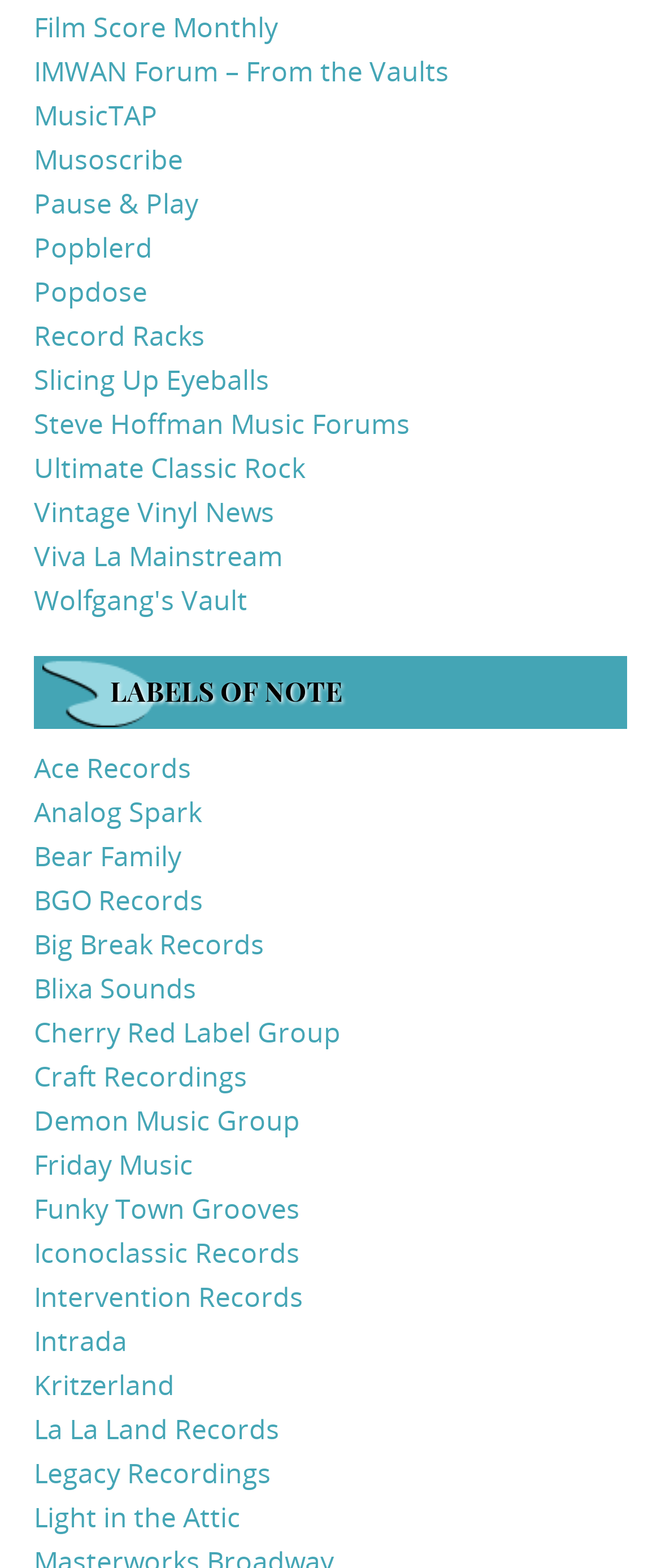Locate the bounding box coordinates of the element that should be clicked to execute the following instruction: "explore labels of note".

[0.051, 0.419, 0.949, 0.465]